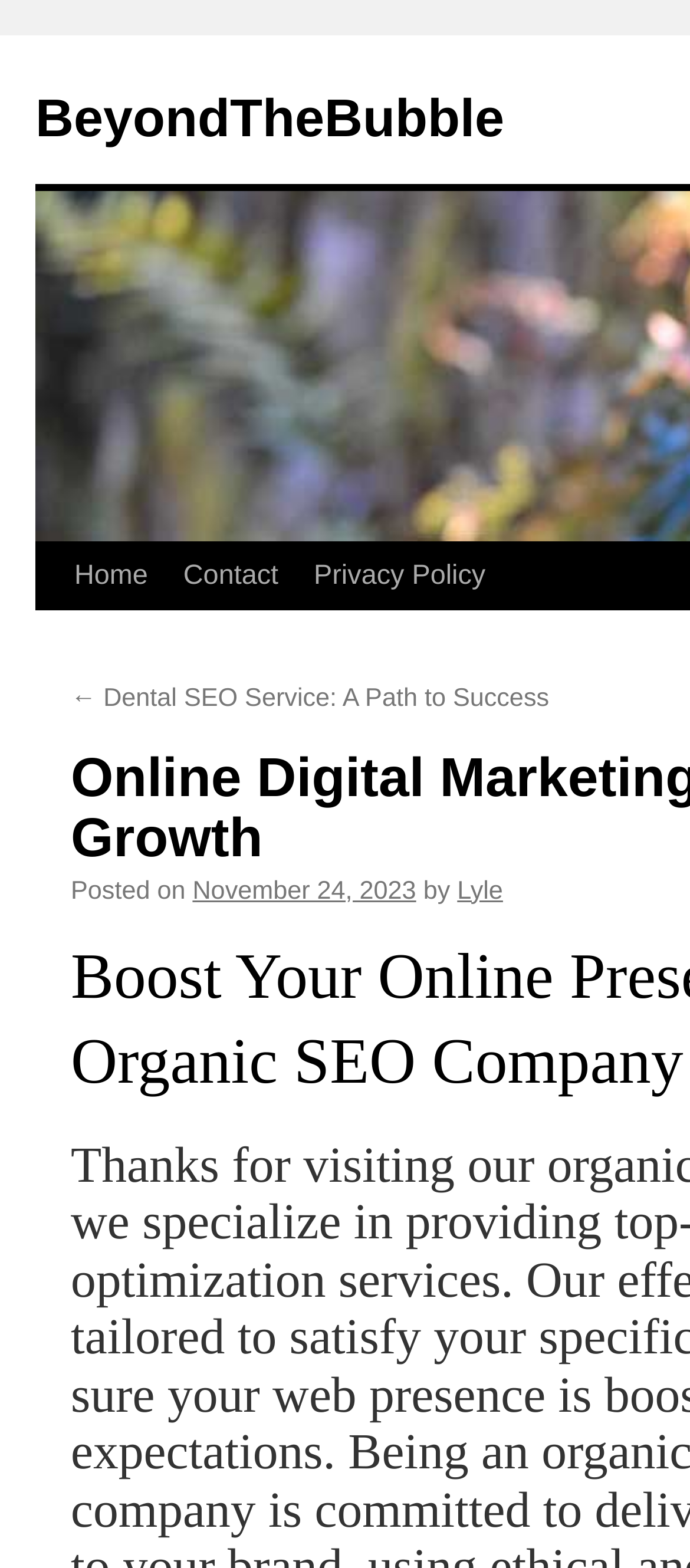Detail the various sections and features of the webpage.

The webpage is about online digital marketing for business growth, with a focus on BeyondTheBubble. At the top left, there is a link to the website's homepage, "BeyondTheBubble". Below it, there is a "Skip to content" link, followed by a navigation menu with links to "Home", "Contact", and "Privacy Policy" from left to right.

The main content of the webpage appears to be a blog post. The title of the post is not explicitly mentioned, but there is a link to a previous post, "← Dental SEO Service: A Path to Success", located above the post's metadata. The metadata includes the post's publication date, "November 24, 2023", and the author's name, "Lyle". The text "Posted on" and "by" separate the date and author's name, respectively.